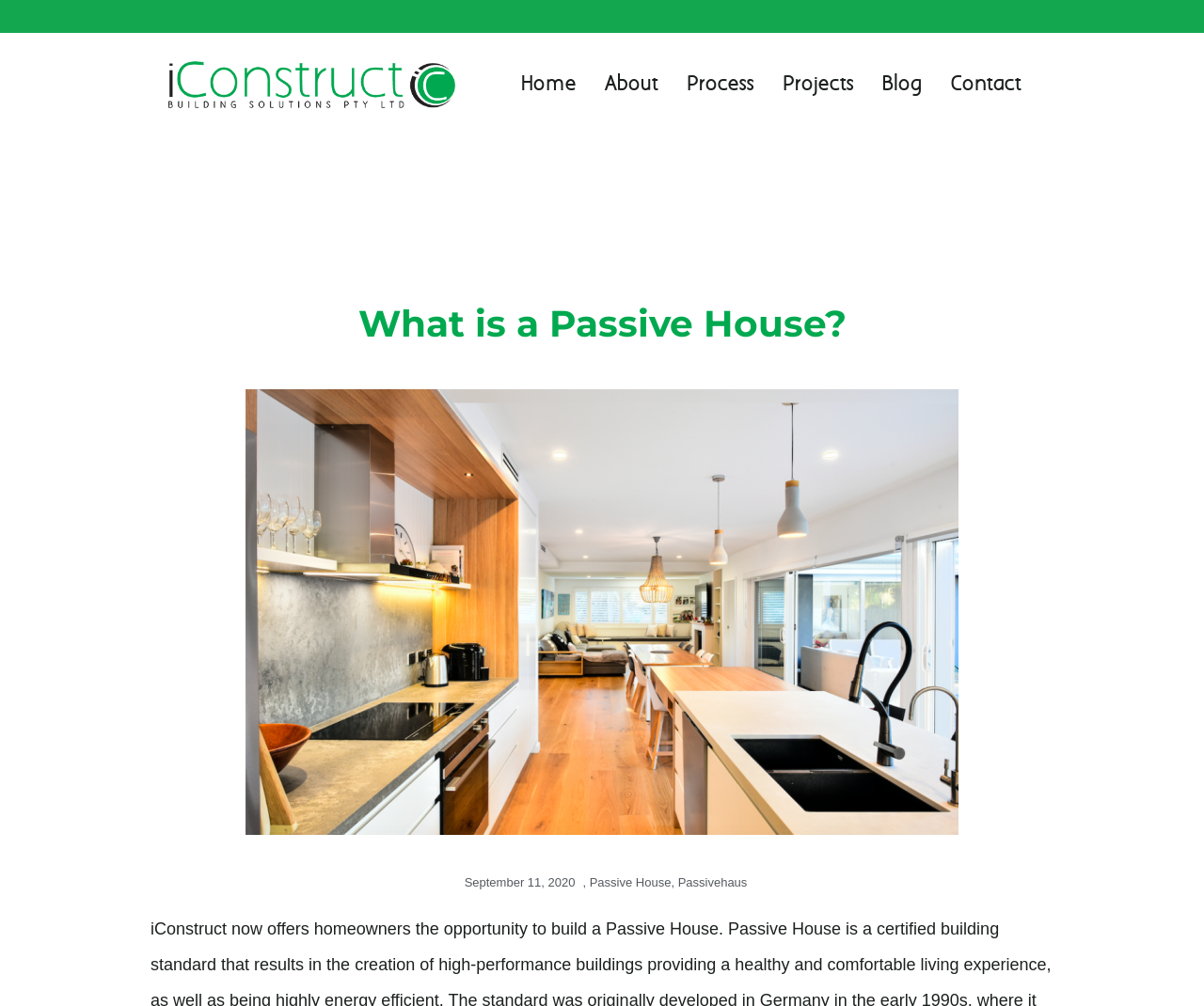Could you determine the bounding box coordinates of the clickable element to complete the instruction: "read about passive house"? Provide the coordinates as four float numbers between 0 and 1, i.e., [left, top, right, bottom].

[0.49, 0.87, 0.557, 0.884]